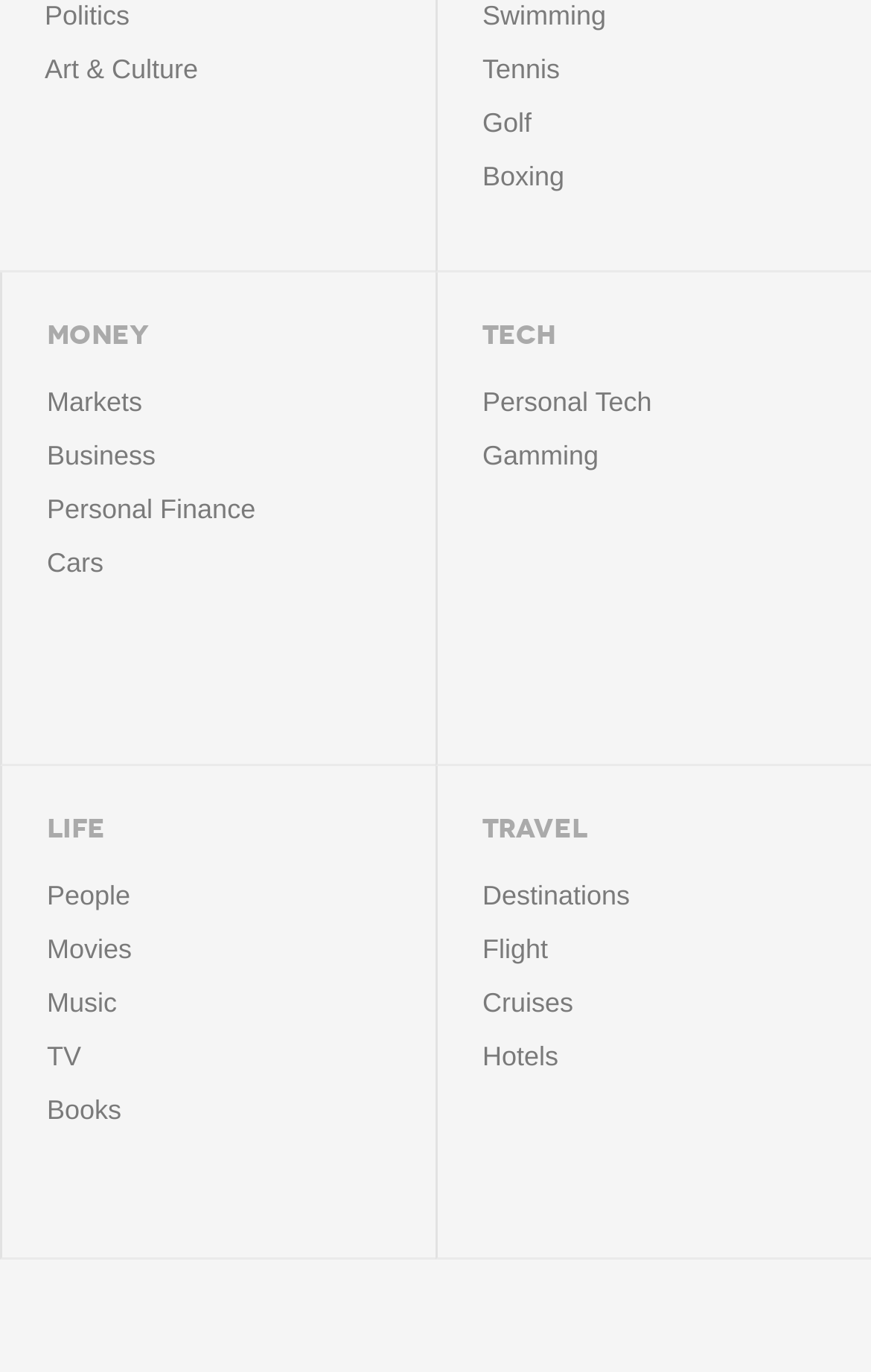Find the bounding box coordinates of the clickable element required to execute the following instruction: "View Markets". Provide the coordinates as four float numbers between 0 and 1, i.e., [left, top, right, bottom].

[0.054, 0.274, 0.5, 0.313]